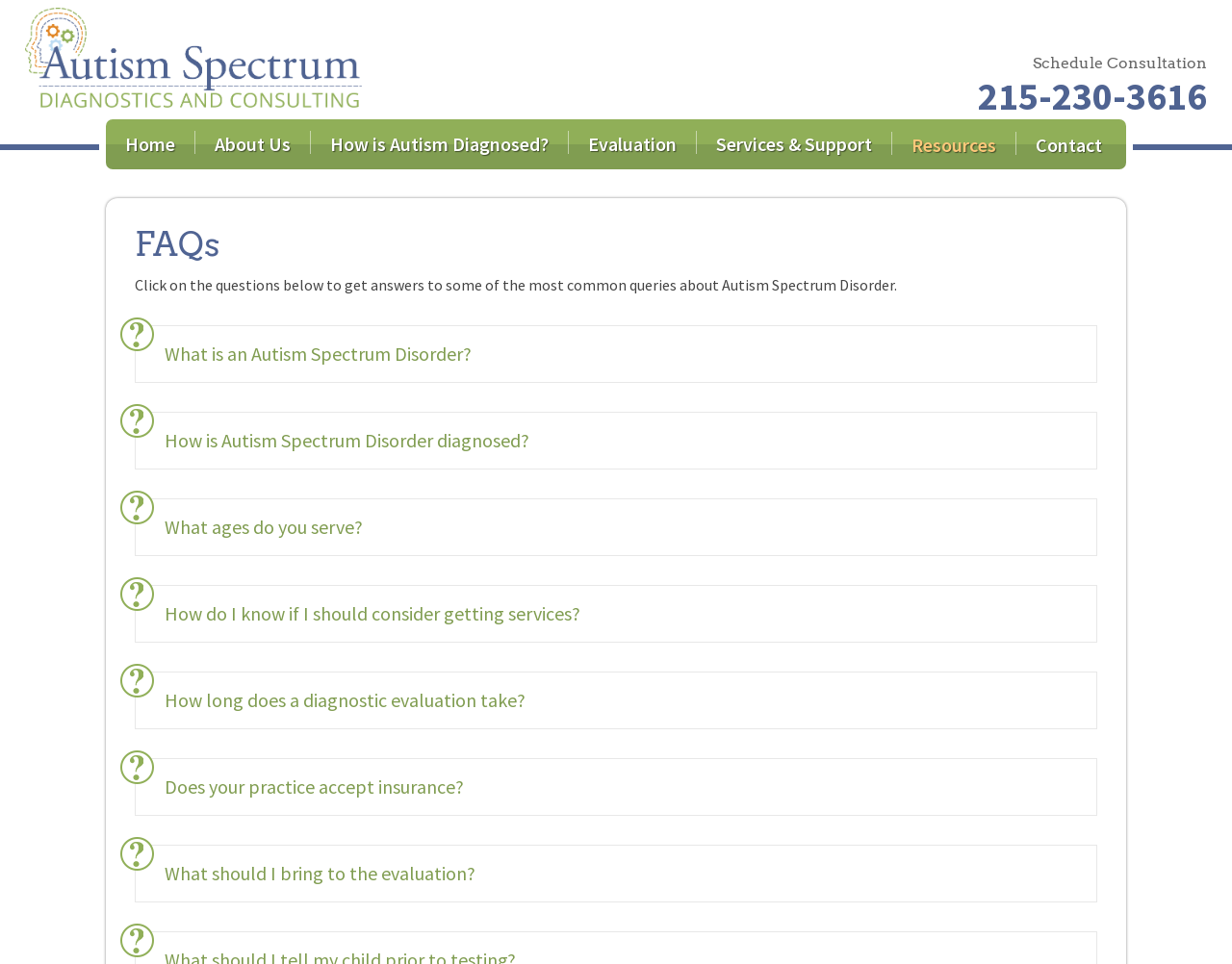Do they accept health insurance claims?
Provide a concise answer using a single word or phrase based on the image.

No